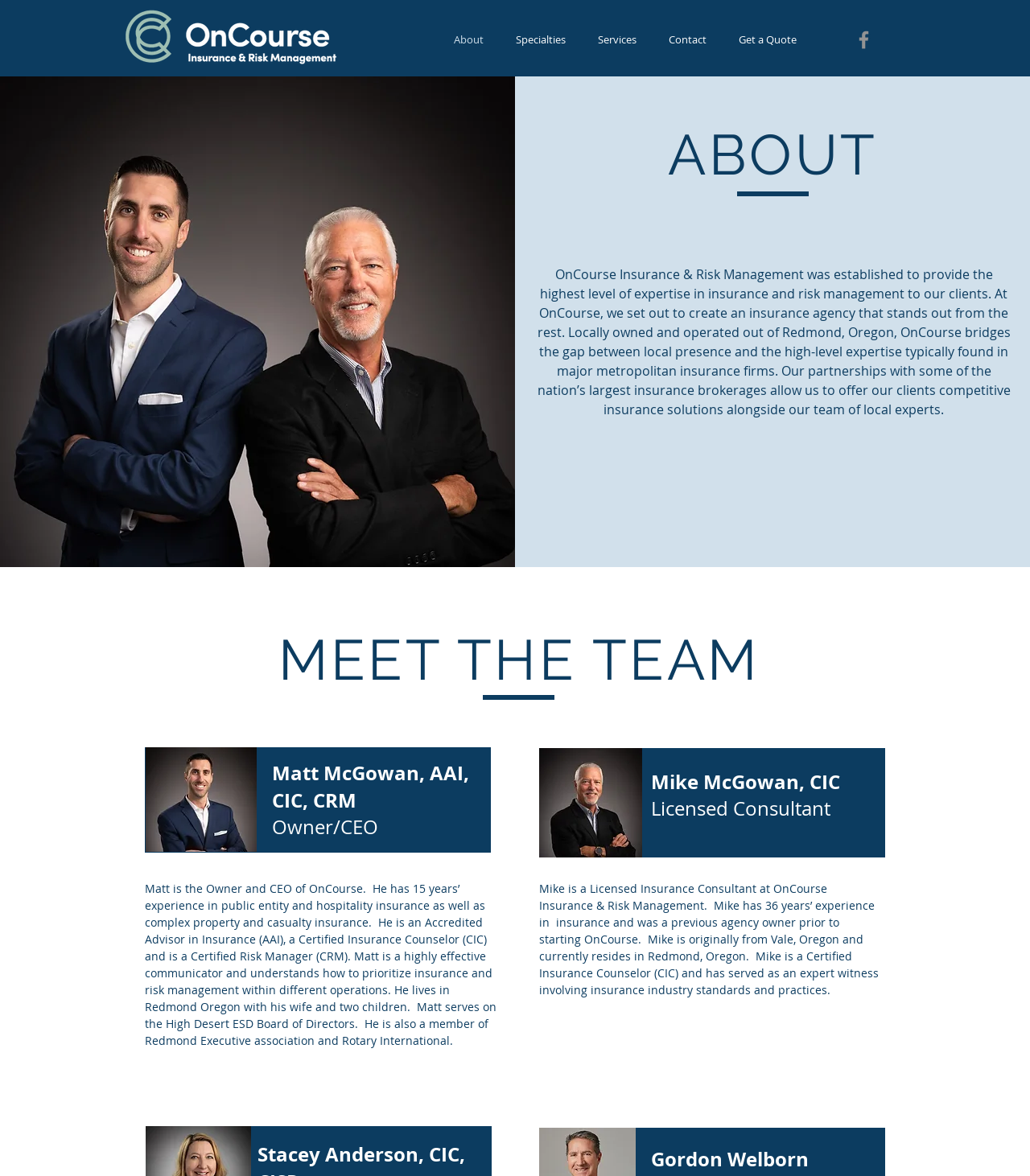Find the bounding box coordinates for the element described here: "Get a Quote".

[0.702, 0.026, 0.789, 0.042]